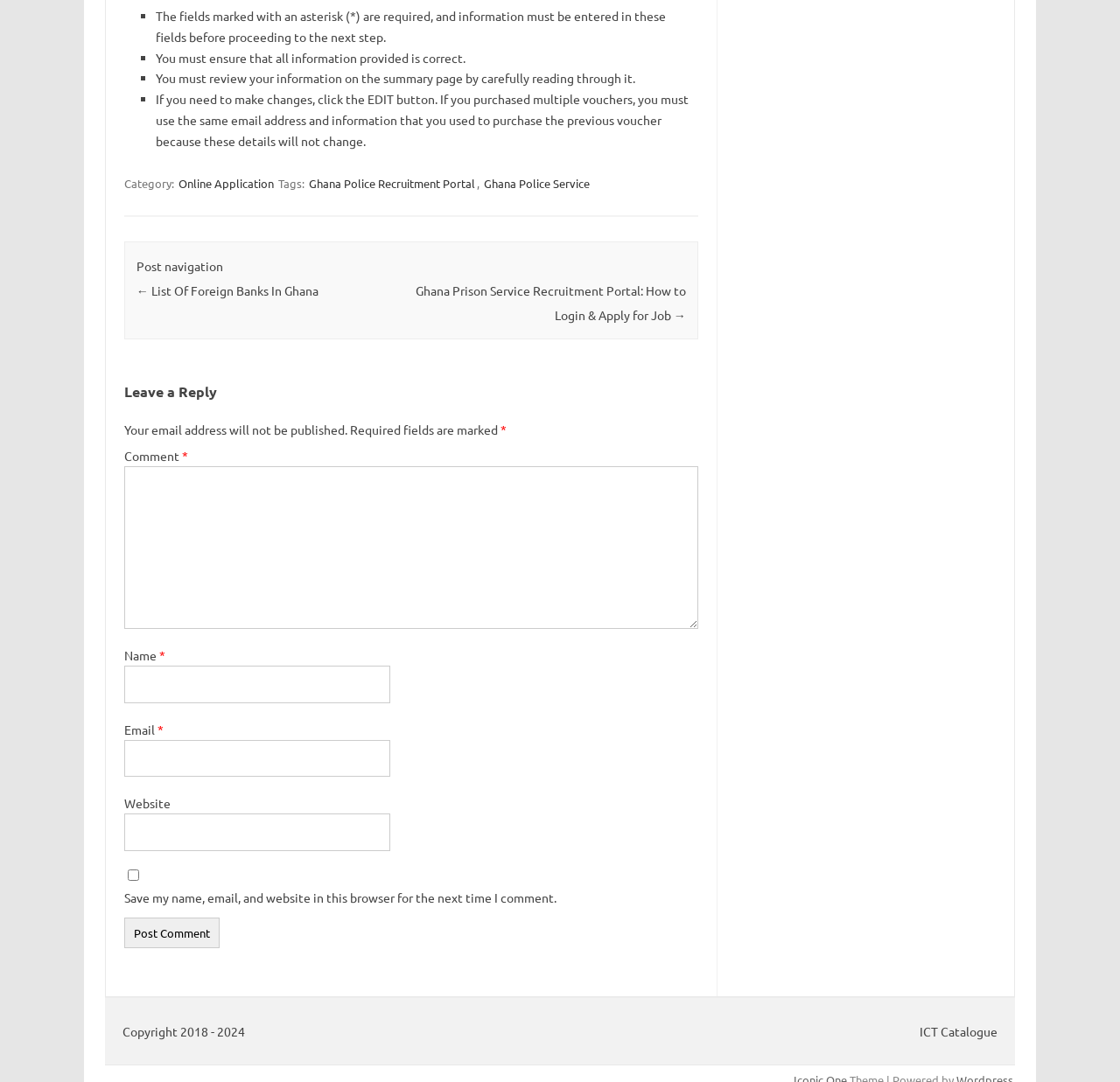Give a one-word or phrase response to the following question: What is the name of the portal mentioned in the footer?

Ghana Police Recruitment Portal